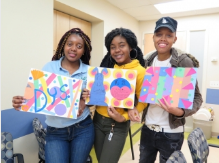Give a short answer using one word or phrase for the question:
What art technique is focused on in the workshop?

Mixed media collage